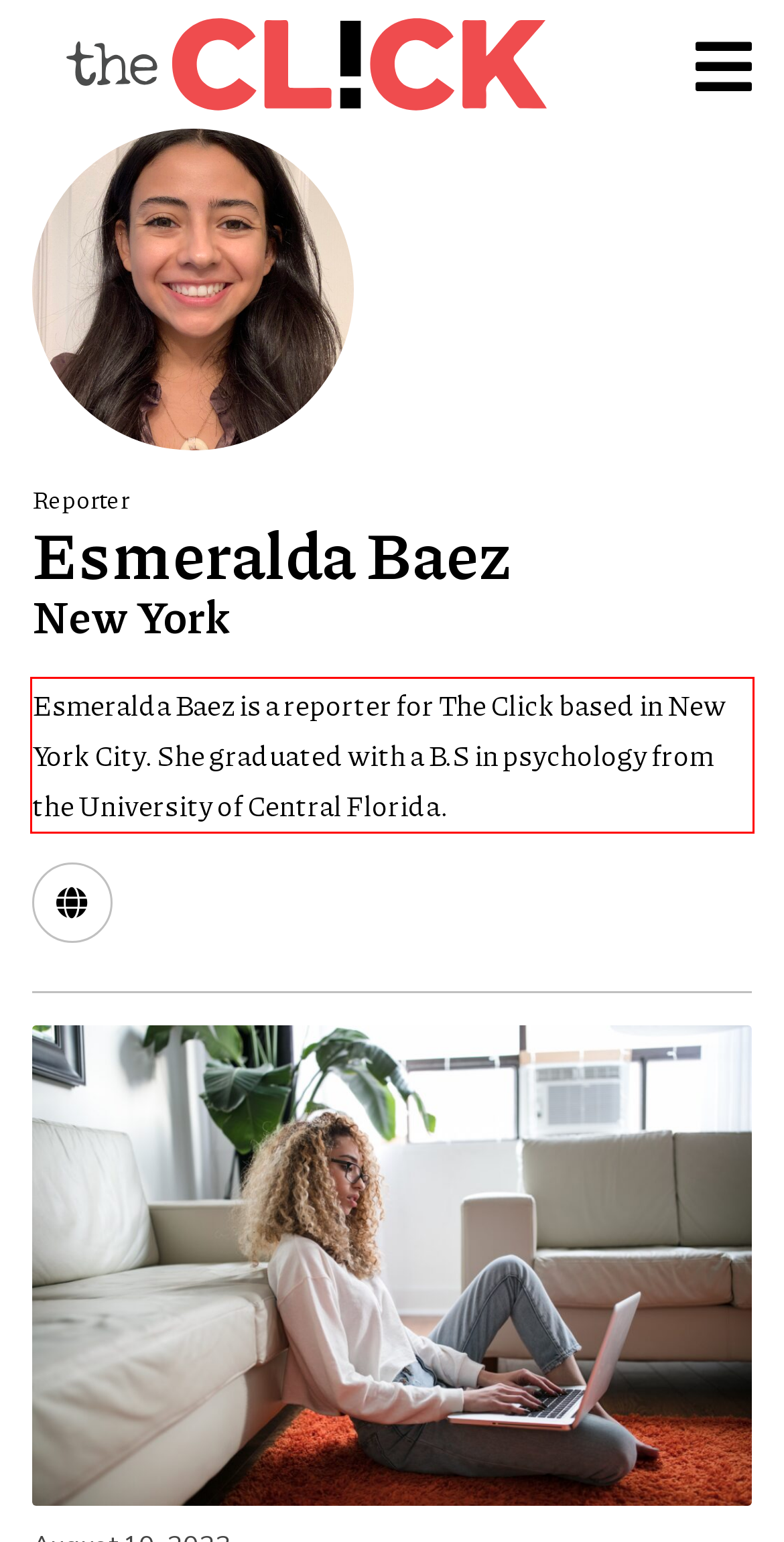Using the provided screenshot of a webpage, recognize and generate the text found within the red rectangle bounding box.

Esmeralda Baez is a reporter for The Click based in New York City. She graduated with a B.S in psychology from the University of Central Florida.